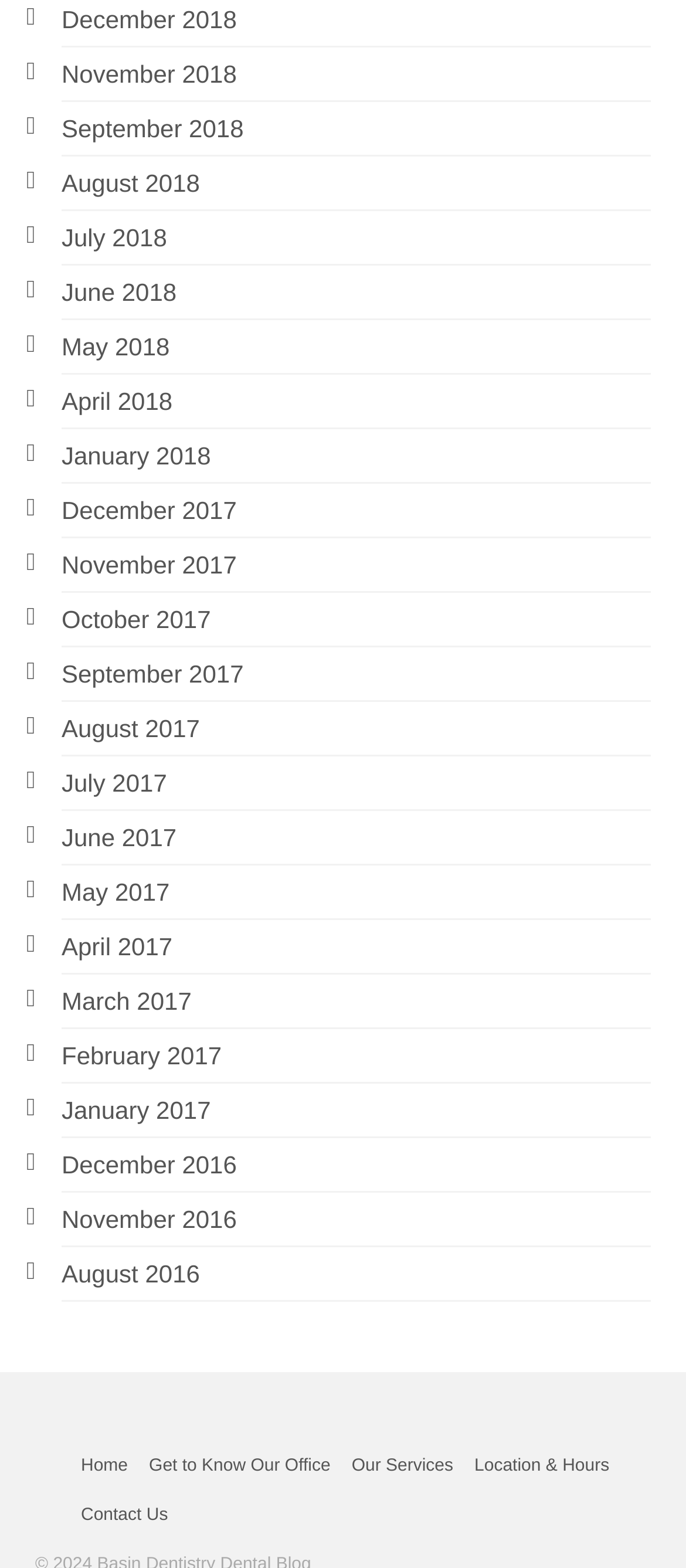Identify the bounding box coordinates of the clickable section necessary to follow the following instruction: "Learn about Our Services". The coordinates should be presented as four float numbers from 0 to 1, i.e., [left, top, right, bottom].

[0.497, 0.92, 0.676, 0.951]